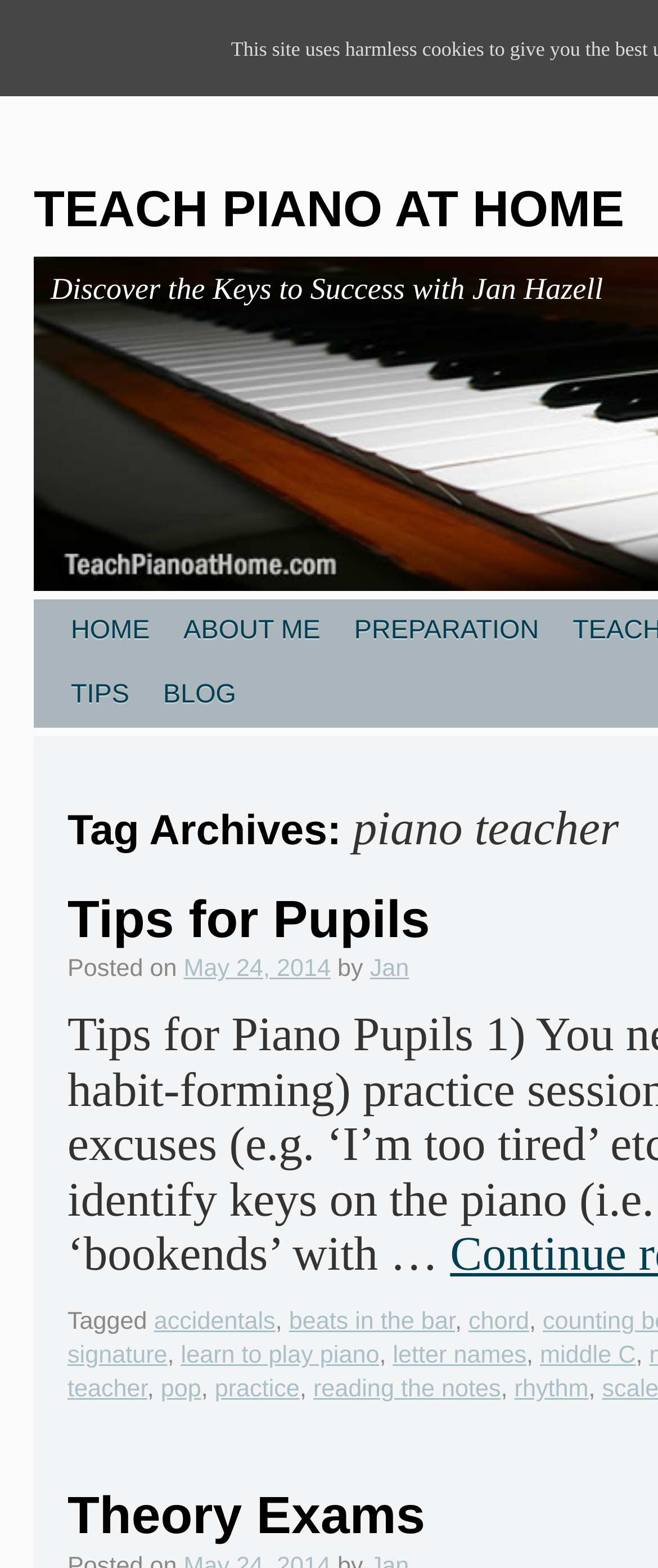Please give the bounding box coordinates of the area that should be clicked to fulfill the following instruction: "read about the author". The coordinates should be in the format of four float numbers from 0 to 1, i.e., [left, top, right, bottom].

[0.253, 0.382, 0.513, 0.423]